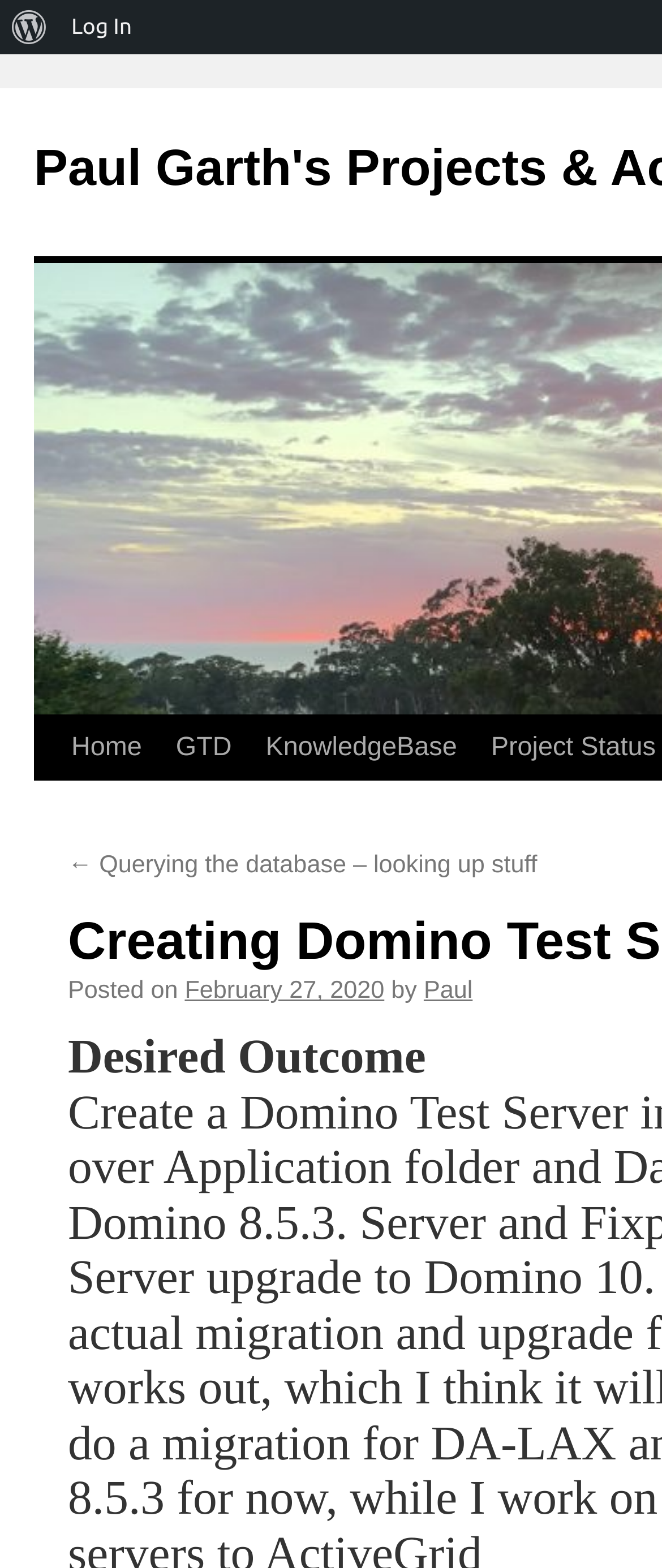Find the bounding box coordinates for the element that must be clicked to complete the instruction: "skip to content". The coordinates should be four float numbers between 0 and 1, indicated as [left, top, right, bottom].

[0.049, 0.456, 0.1, 0.579]